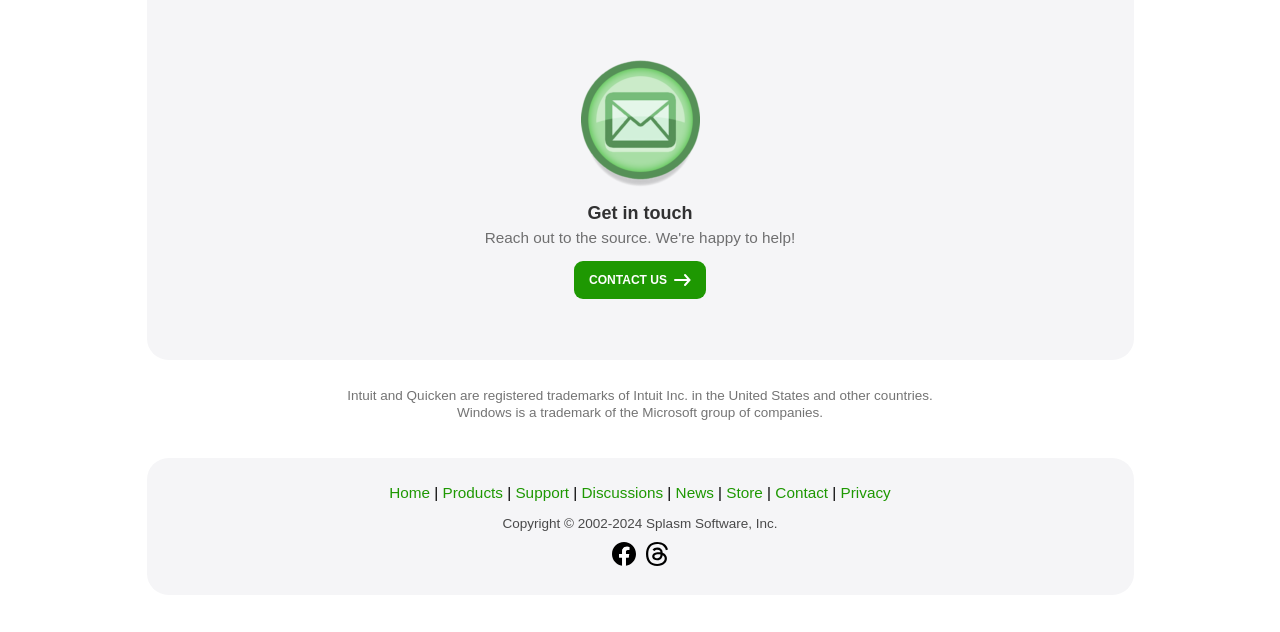Please identify the bounding box coordinates of the element on the webpage that should be clicked to follow this instruction: "View submission guidelines". The bounding box coordinates should be given as four float numbers between 0 and 1, formatted as [left, top, right, bottom].

None